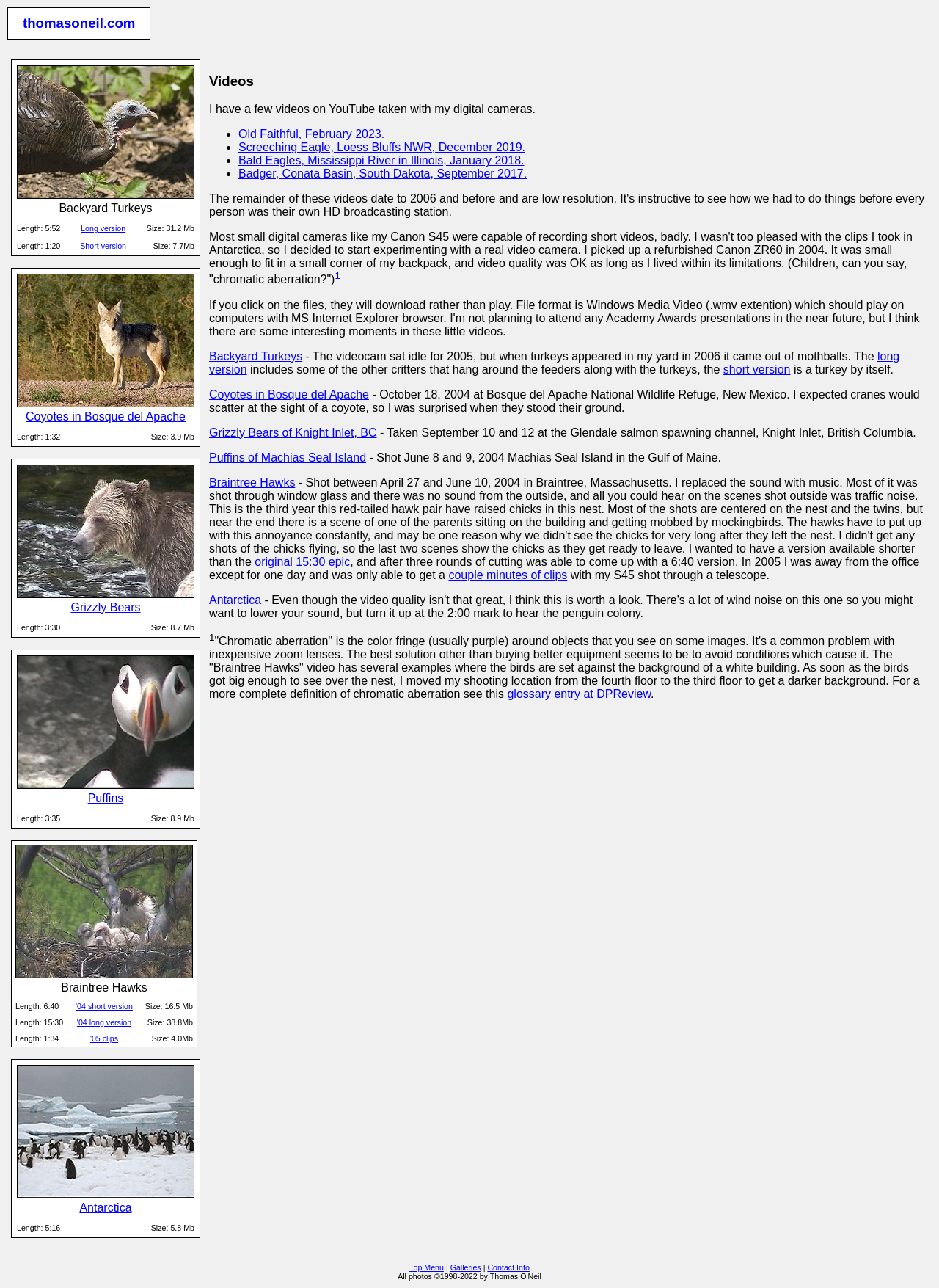What is the location of the 'Puffins' video?
Kindly offer a comprehensive and detailed response to the question.

The webpage mentions that the 'Puffins' video was shot on June 8 and 9, 2004, at Machias Seal Island in the Gulf of Maine.